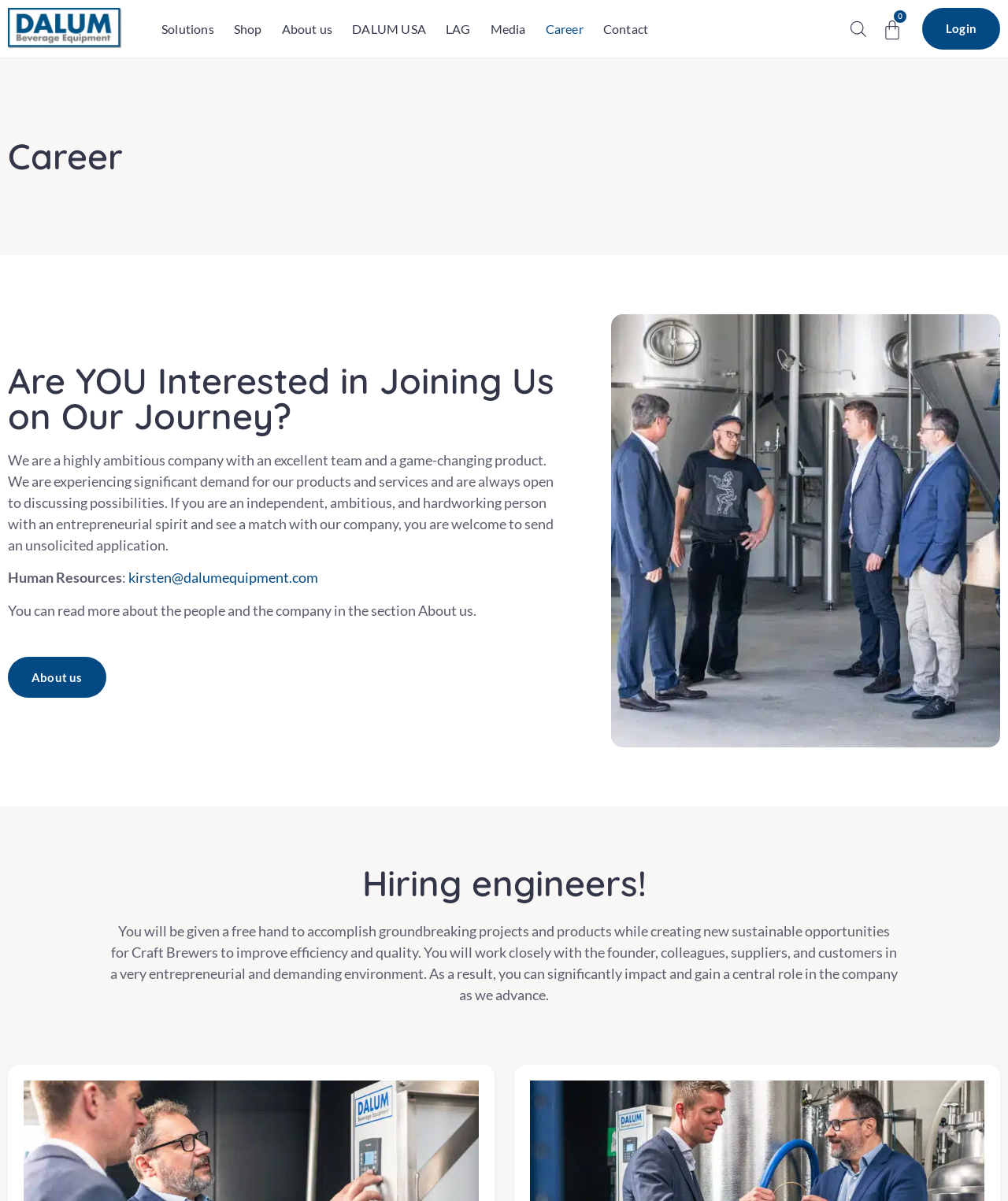Please find the bounding box coordinates of the section that needs to be clicked to achieve this instruction: "Learn more about the company".

[0.008, 0.547, 0.105, 0.581]